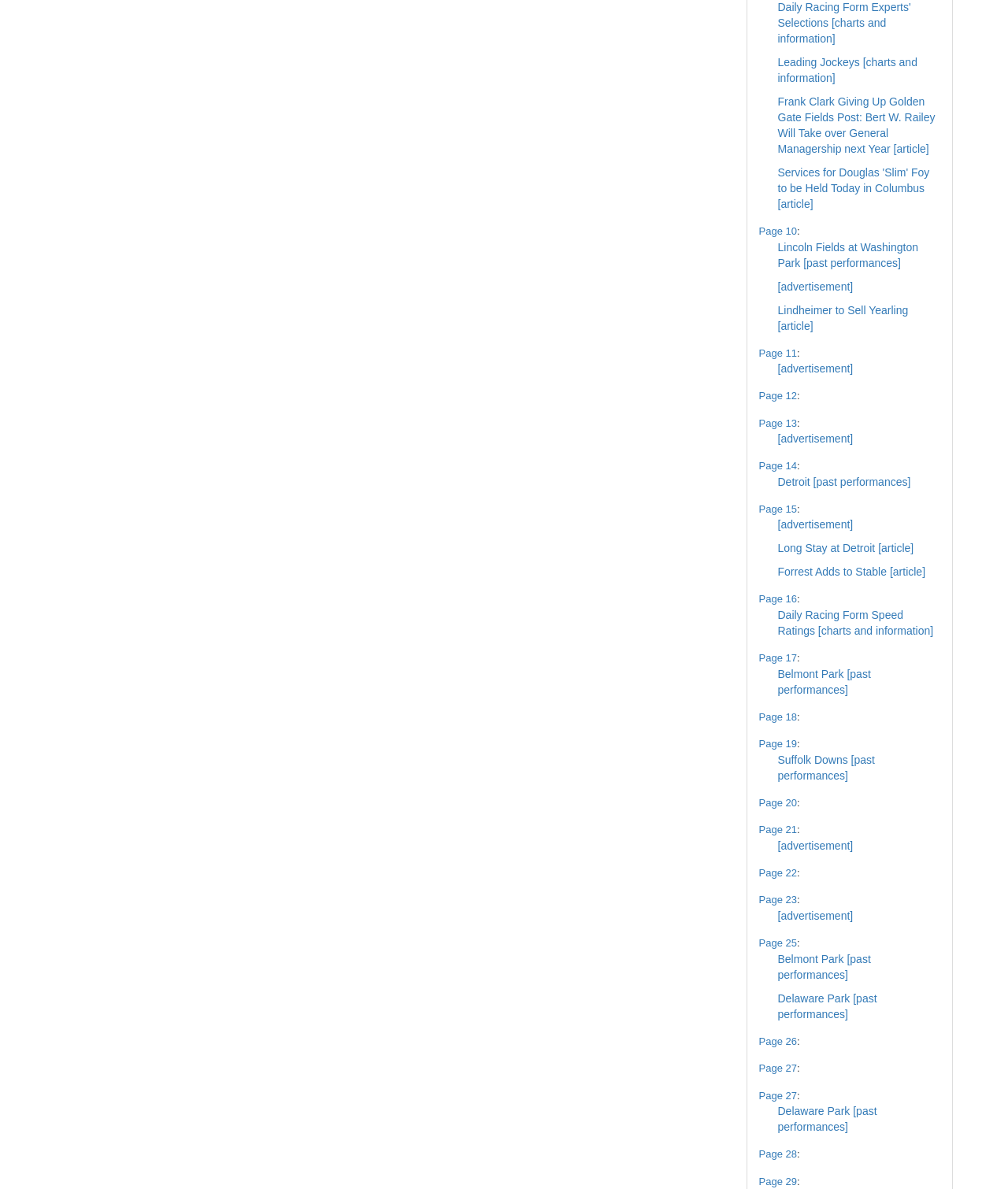Determine the bounding box coordinates for the clickable element required to fulfill the instruction: "View Belmont Park past performances". Provide the coordinates as four float numbers between 0 and 1, i.e., [left, top, right, bottom].

[0.771, 0.561, 0.864, 0.585]